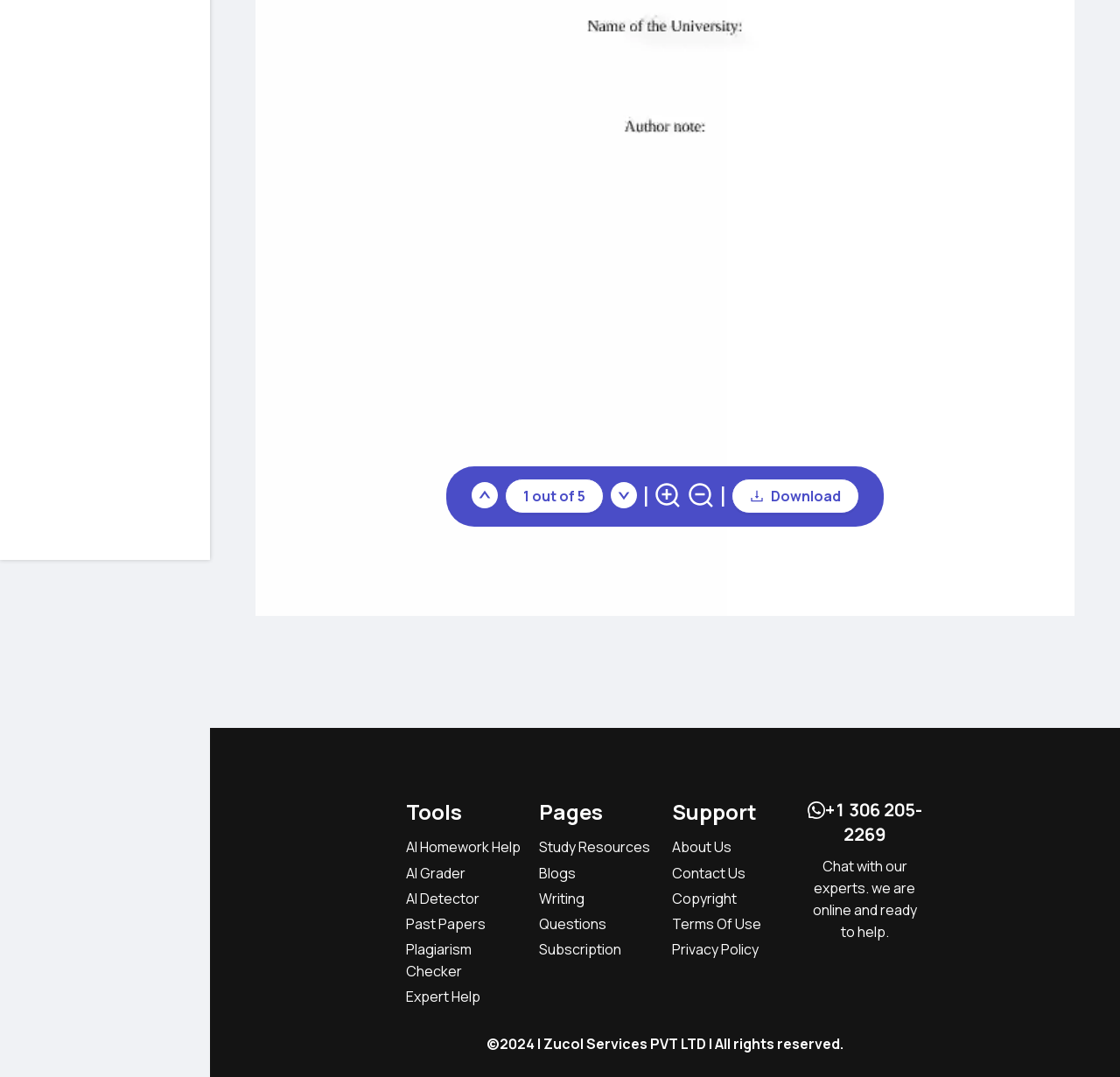Identify the bounding box for the element characterized by the following description: "Terms Of Use".

[0.6, 0.848, 0.68, 0.868]